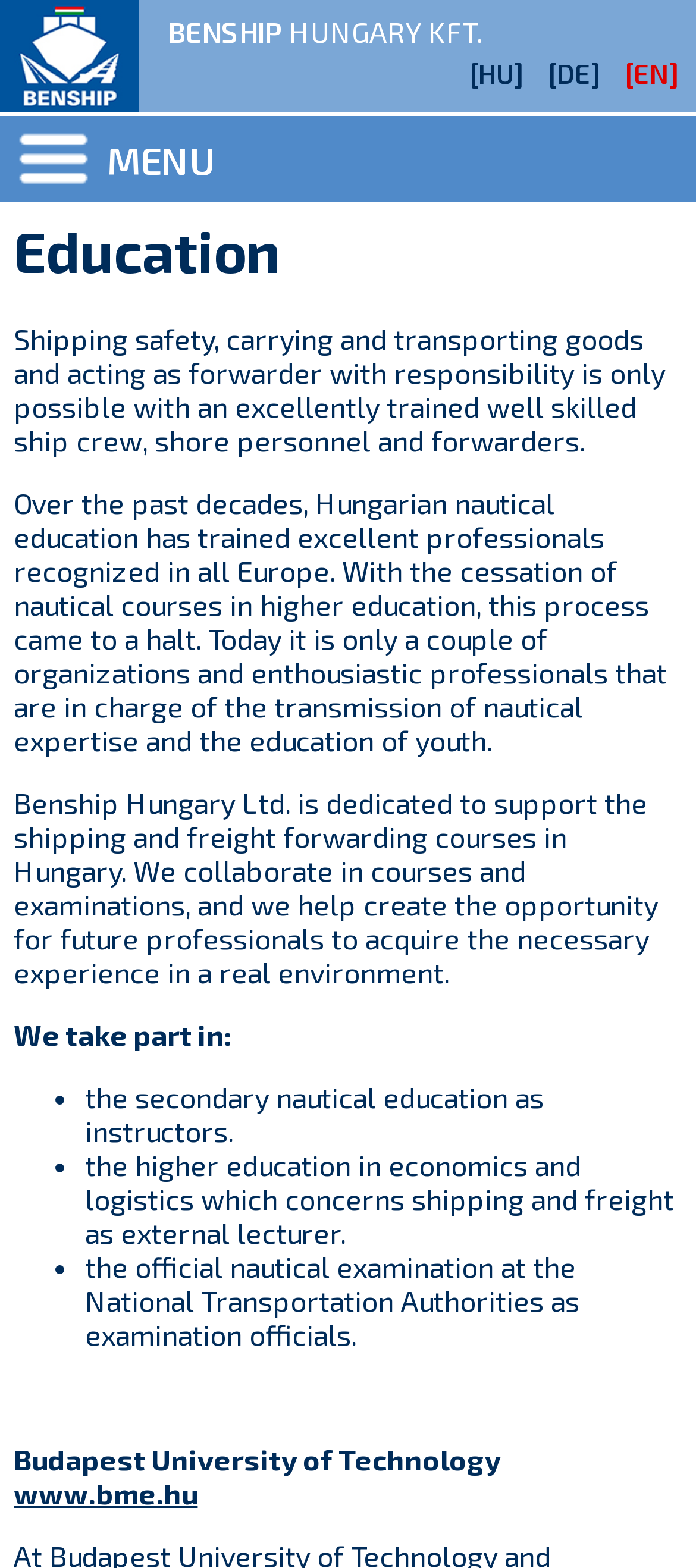What is the role of Benship Hungary Ltd. in the secondary nautical education? Based on the image, give a response in one word or a short phrase.

instructors